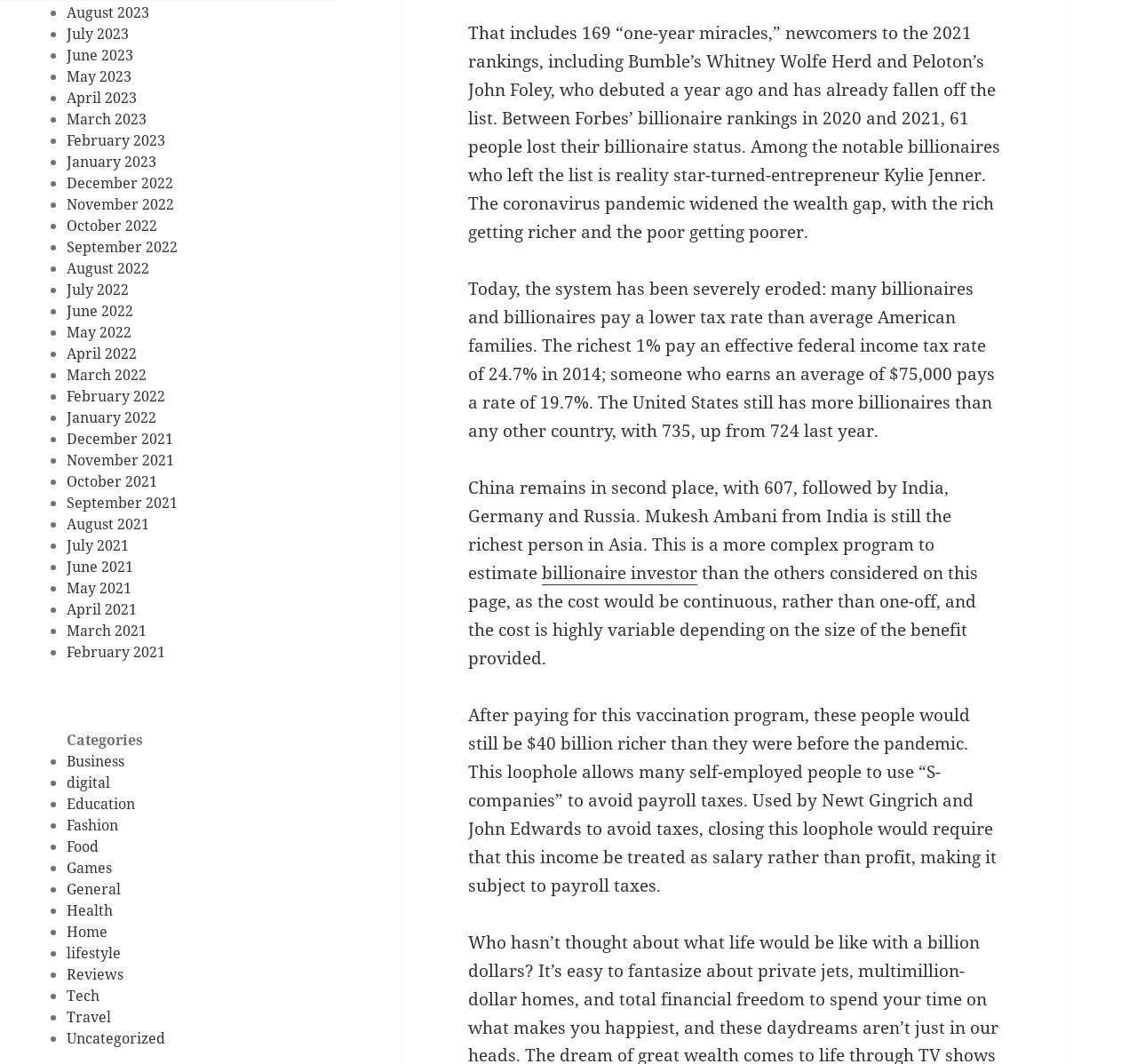Indicate the bounding box coordinates of the clickable region to achieve the following instruction: "Explore Education."

[0.059, 0.746, 0.119, 0.765]